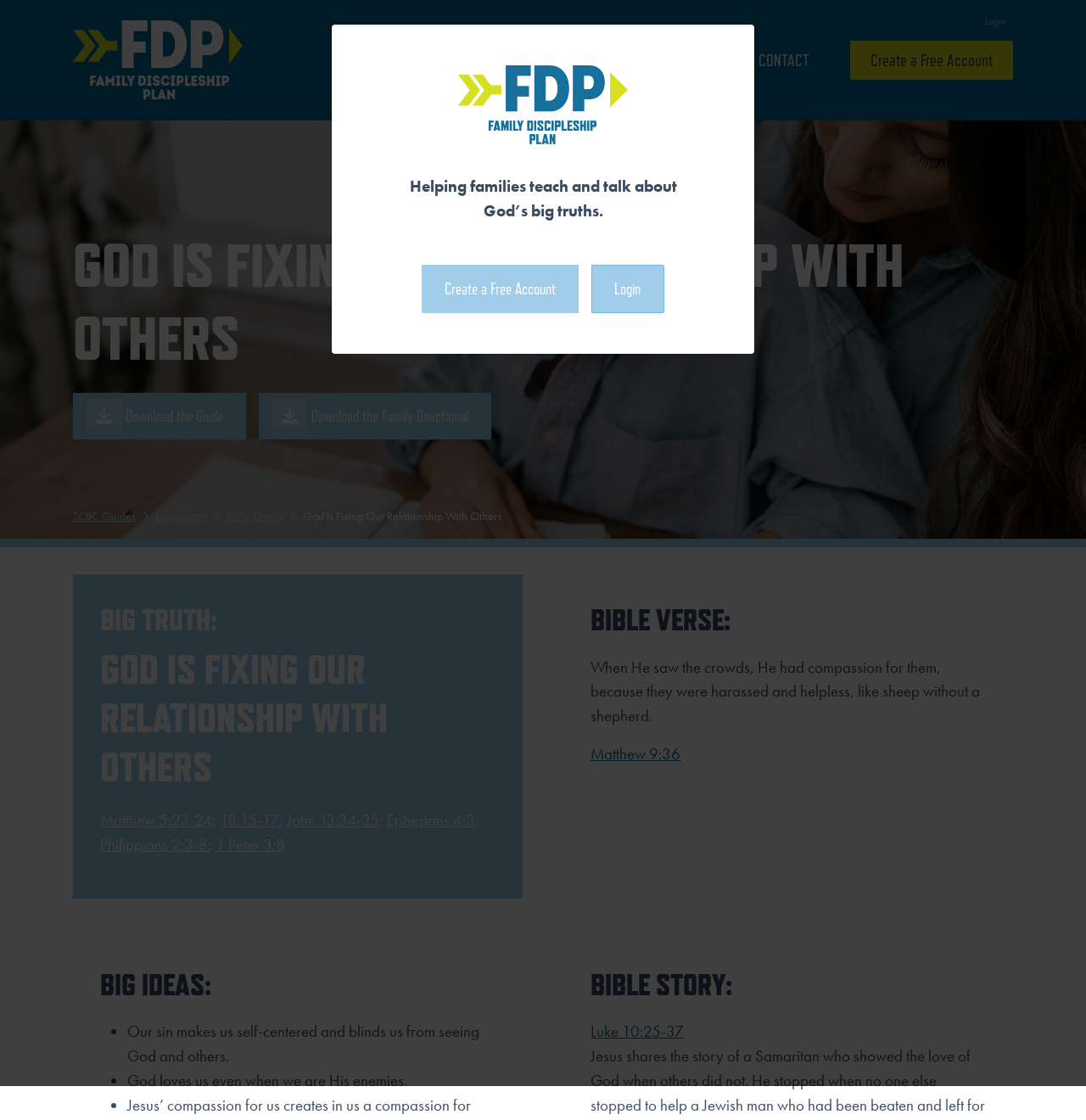Please study the image and answer the question comprehensively:
What is the name of the discipleship plan?

The name of the discipleship plan can be found in the navigation menu, where it is listed as 'Family Discipleship Plan'.